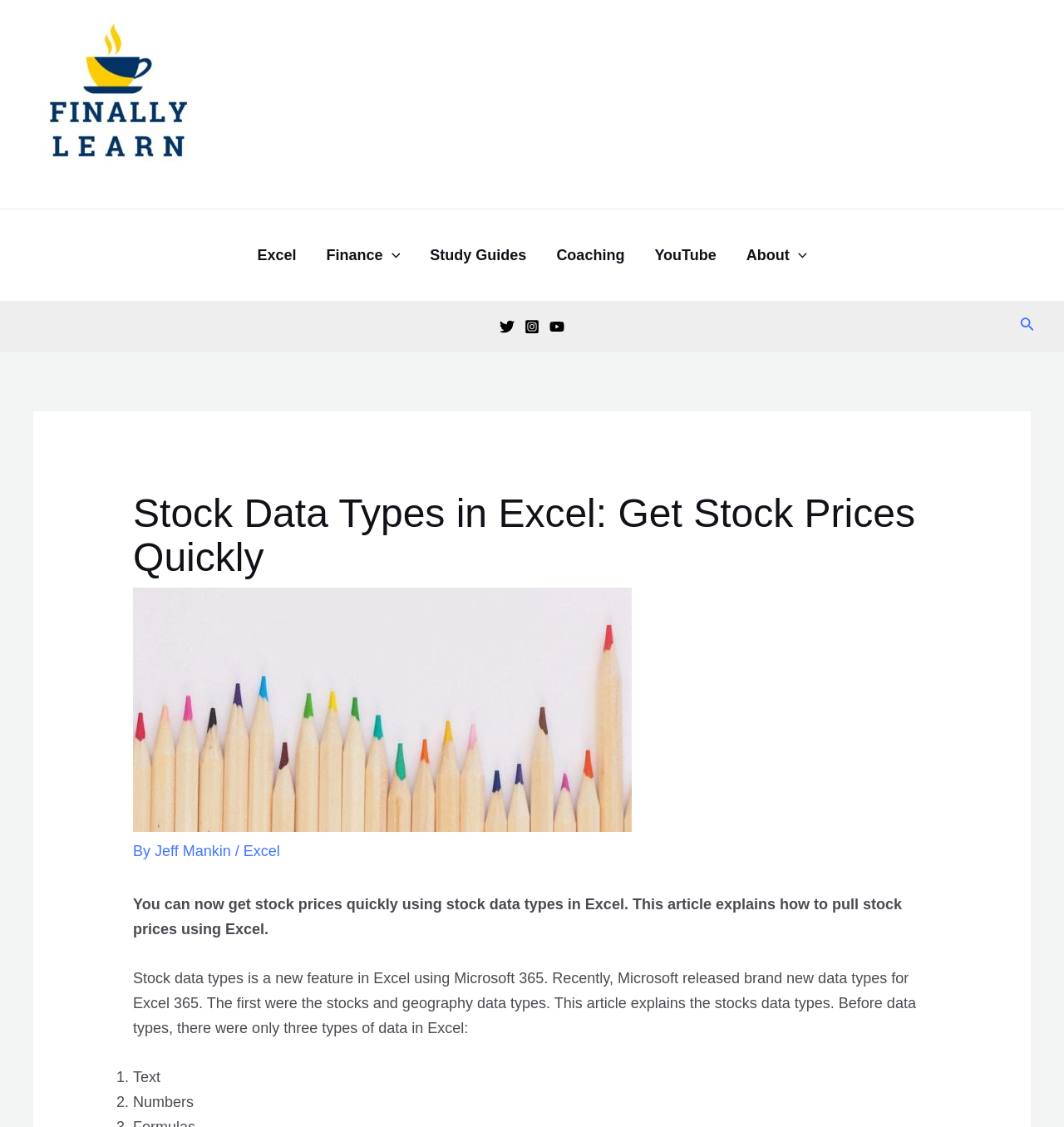Specify the bounding box coordinates of the element's area that should be clicked to execute the given instruction: "Click the 'Finally Learn Logo 2024'". The coordinates should be four float numbers between 0 and 1, i.e., [left, top, right, bottom].

[0.027, 0.084, 0.195, 0.099]